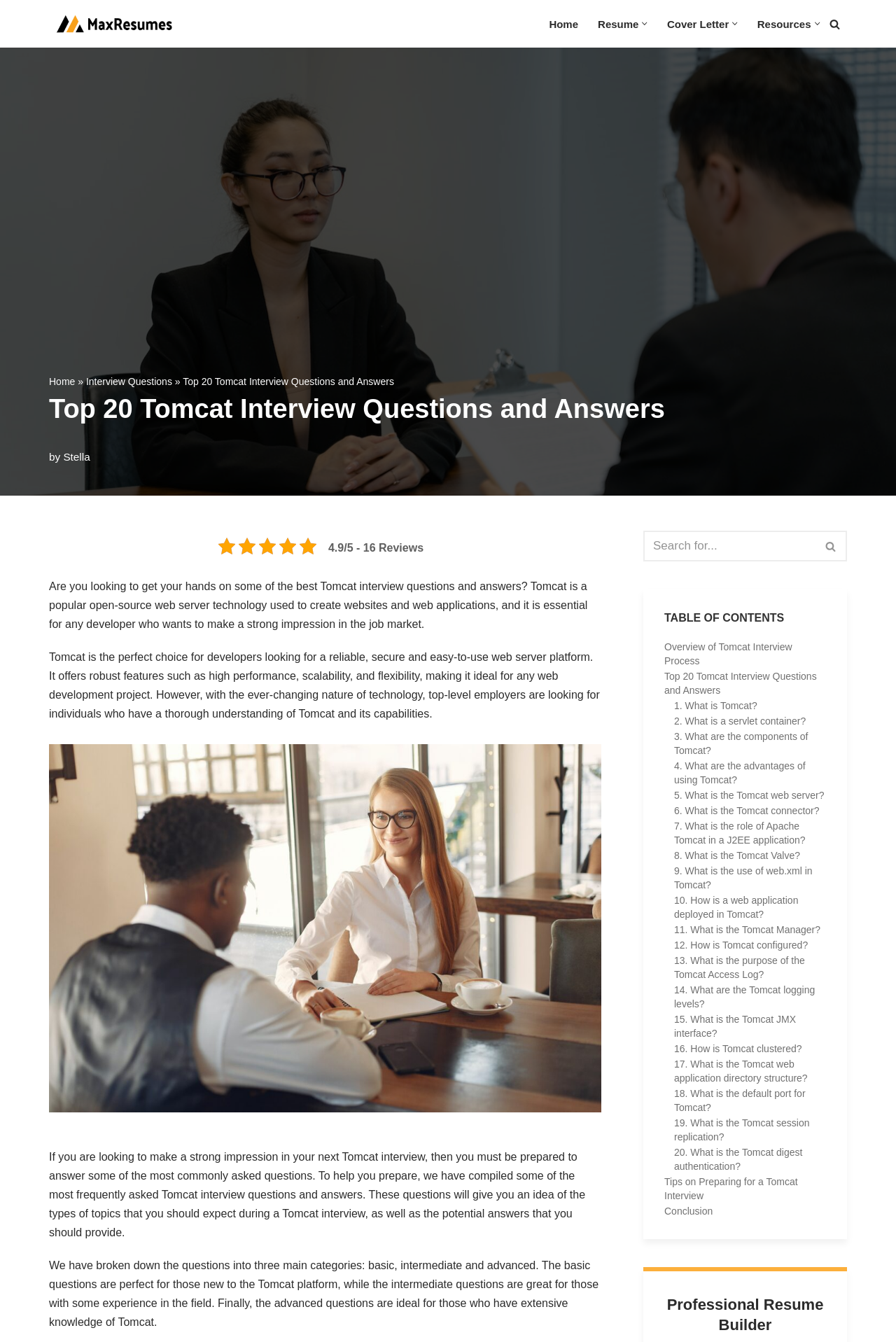Your task is to extract the text of the main heading from the webpage.

Top 20 Tomcat Interview Questions and Answers